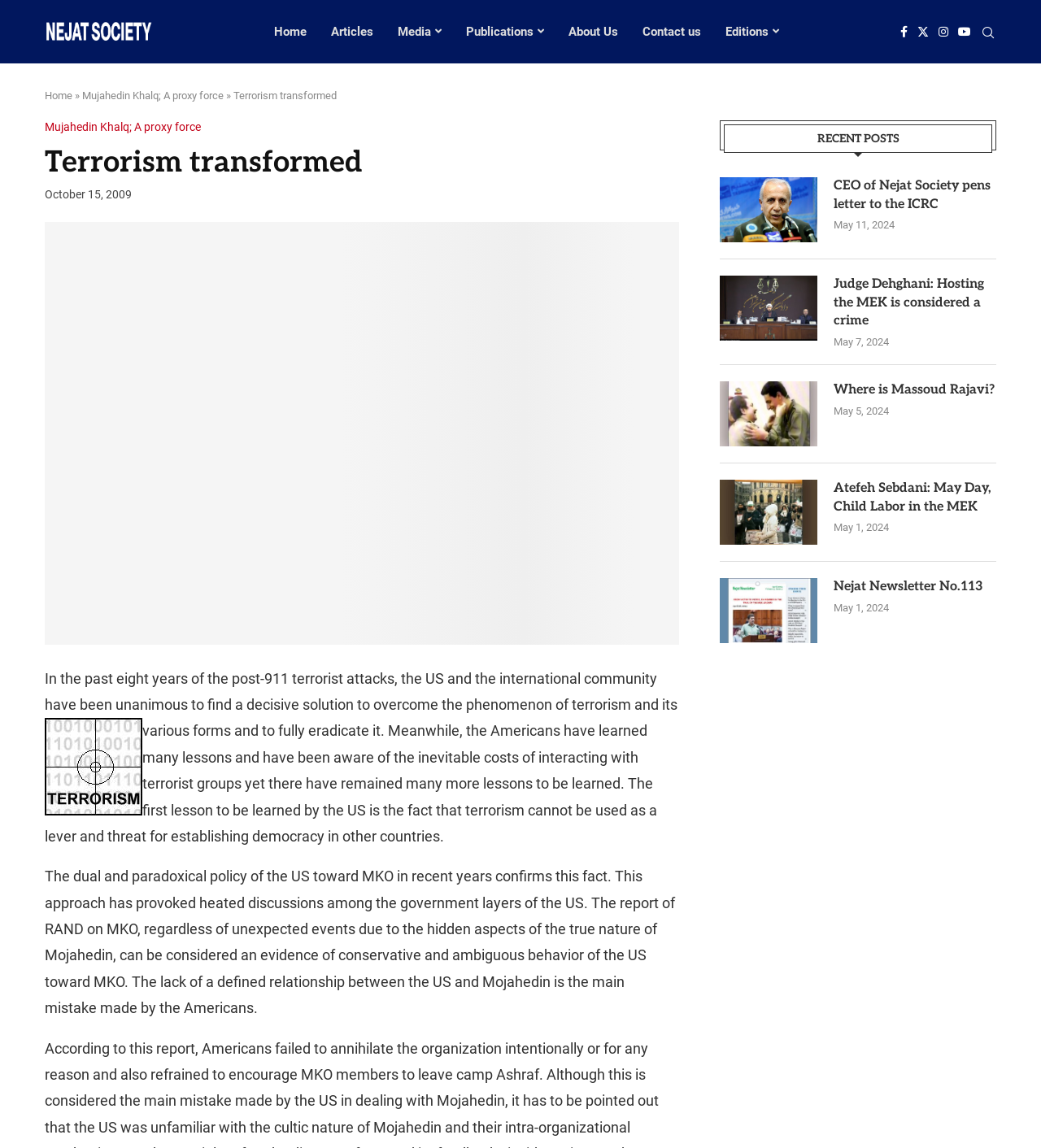What is the name of the organization?
Using the visual information, reply with a single word or short phrase.

Nejat Society